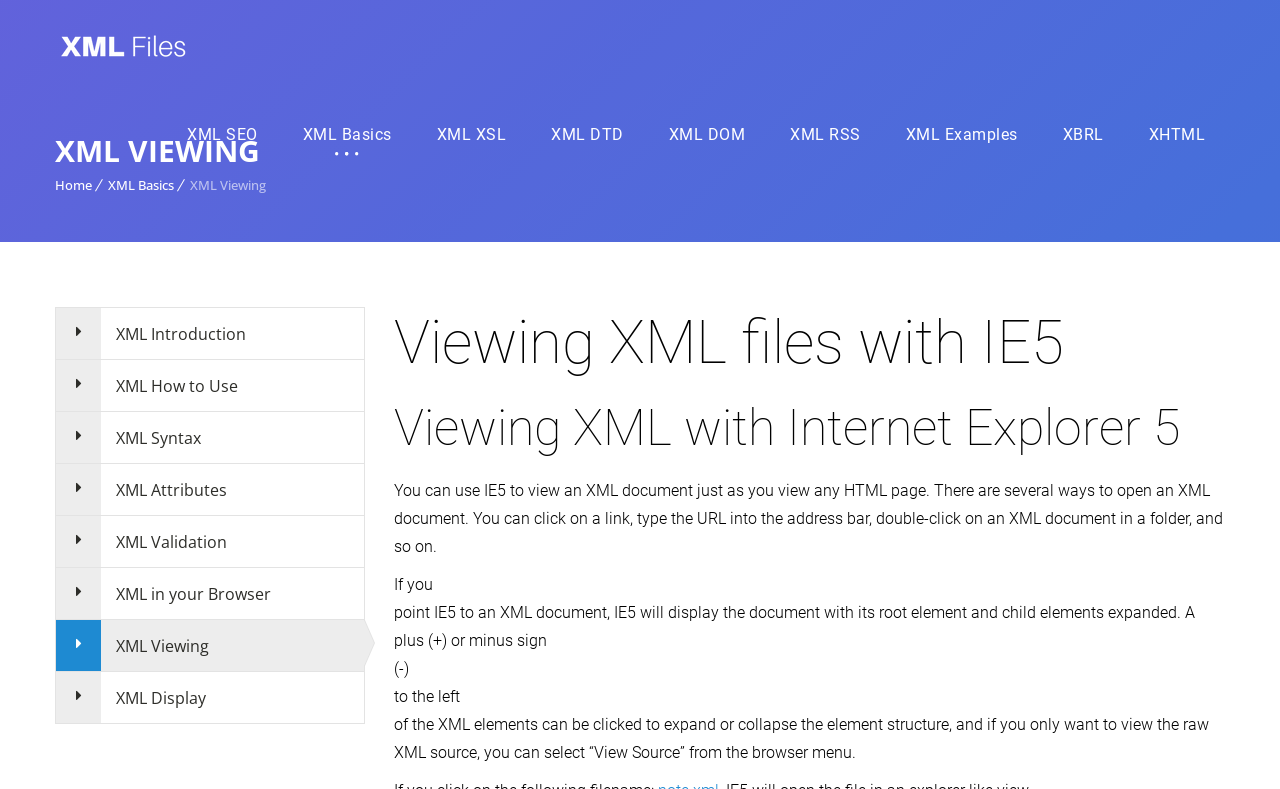Refer to the image and provide a thorough answer to this question:
How can you view the raw XML source?

According to the static text on the webpage, 'if you only want to view the raw XML source, you can select “View Source” from the browser menu.' So, you can view the raw XML source by selecting 'View Source' from the browser menu.